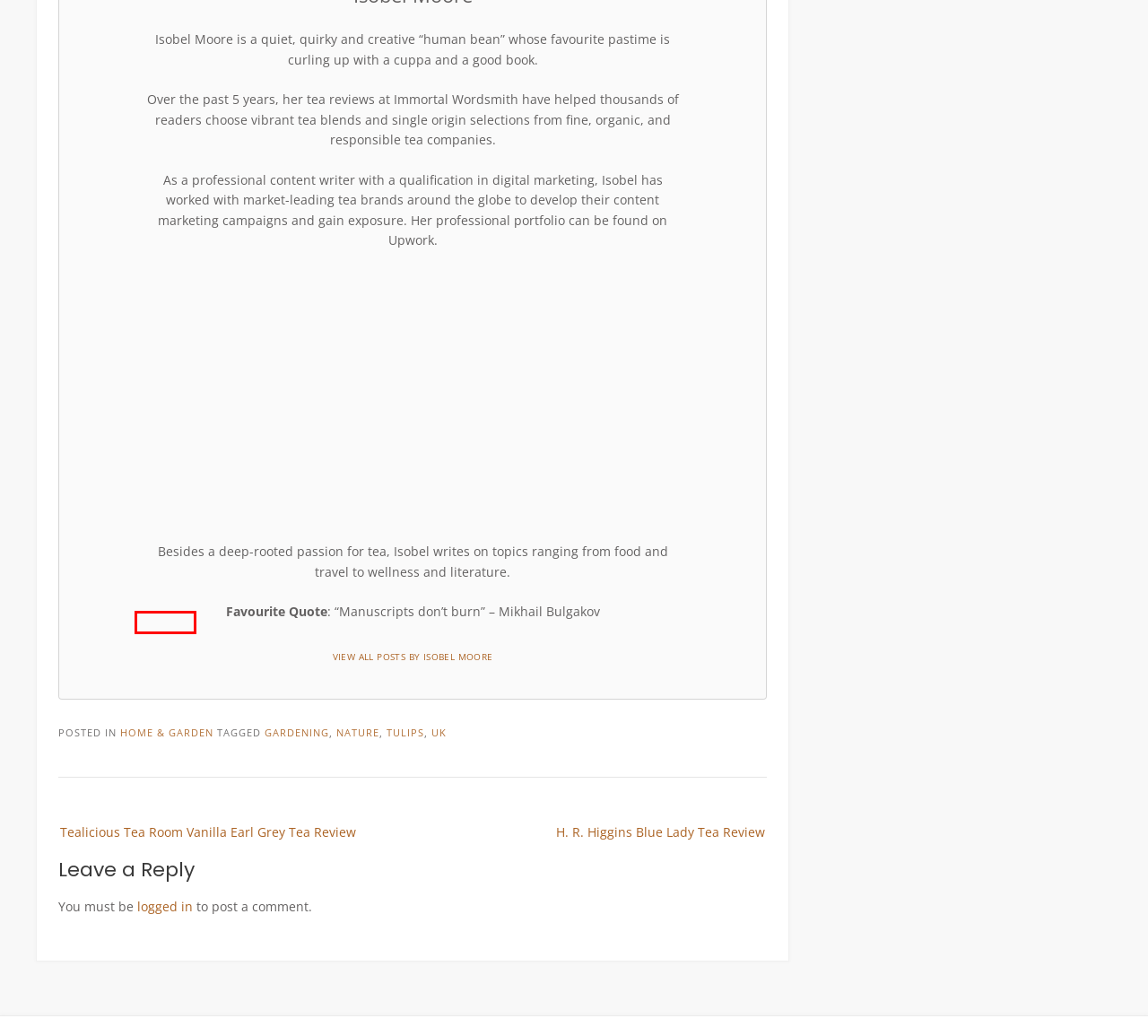You have a screenshot of a webpage with a red bounding box highlighting a UI element. Your task is to select the best webpage description that corresponds to the new webpage after clicking the element. Here are the descriptions:
A. Tealicious Tea Room Vanilla Earl Grey Review | IW Blog
B. H. R. Higgins Blue Lady Tea – Is She Sweet? | IW Blog
C. Log In ‹ Immortal Wordsmith — WordPress
D. Tulips Archives - Immortal Wordsmith
E. History Archives - Immortal Wordsmith
F. Refund and Returns Policy - Immortal Wordsmith
G. Tea Reviews to Discover | Izzy's Tea Review Index at Immortal Wordsmith
H. Gardening Archives - Immortal Wordsmith

C